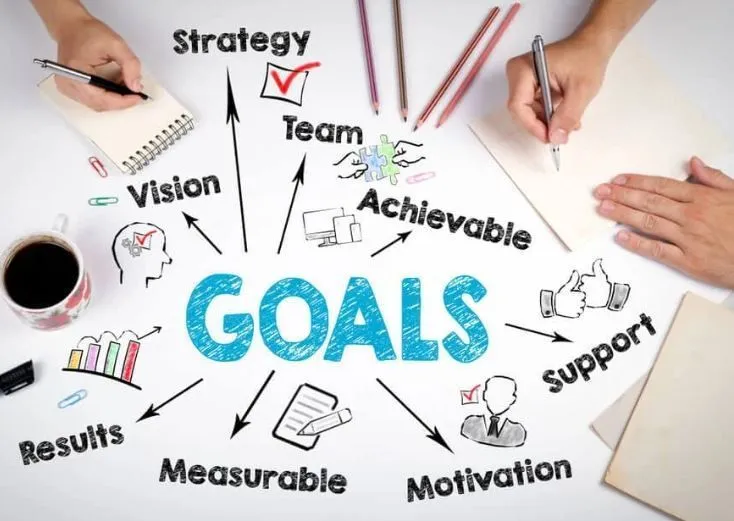What does the human head outline suggest?
Look at the screenshot and provide an in-depth answer.

The human head outline in the image suggests 'Vision' because it is included in the visual representation of the concept of 'GOALS', implying that having a clear vision is essential for effective goal-setting and achievement.